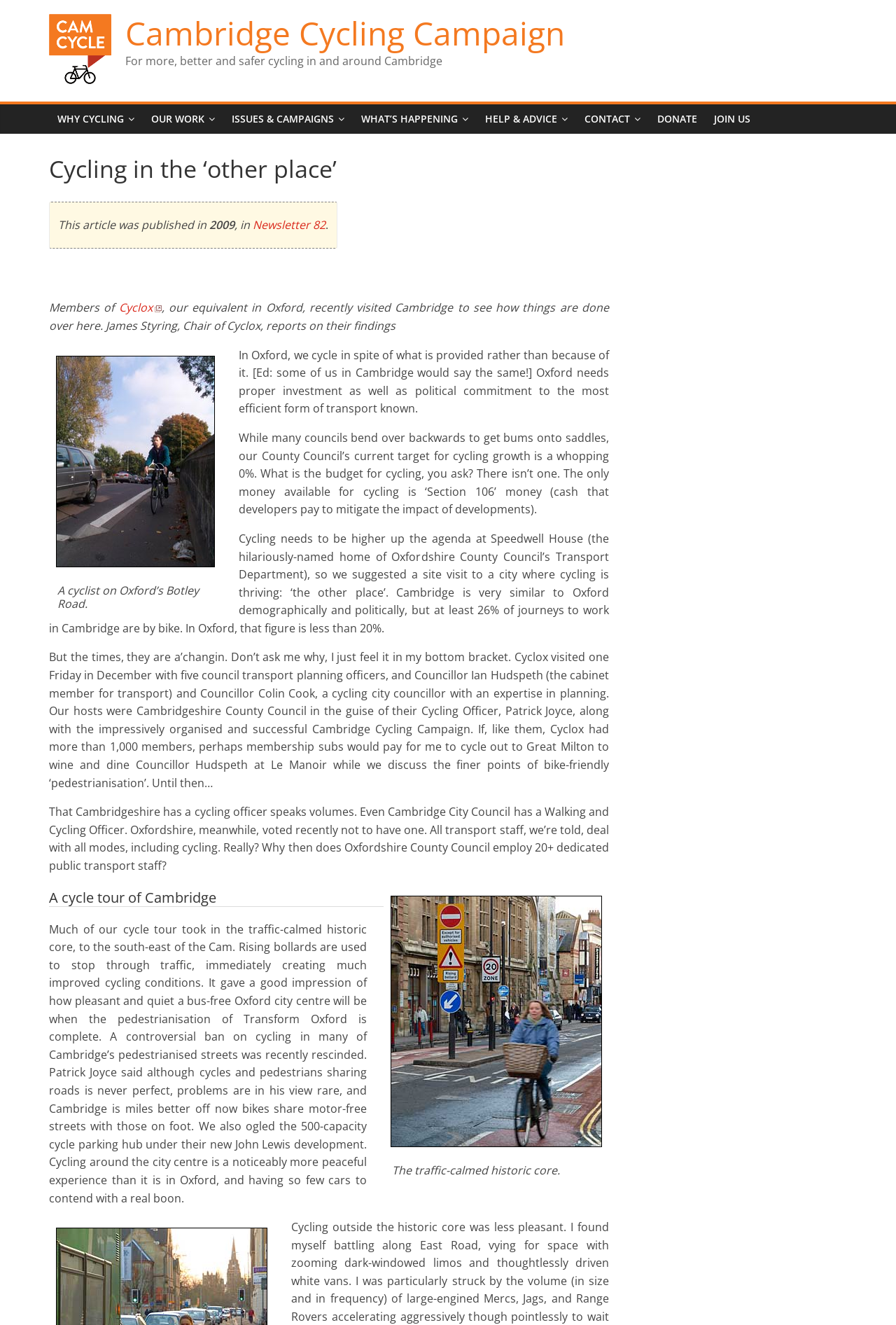Based on the image, please respond to the question with as much detail as possible:
What is the name of the campaign?

The name of the campaign can be found in the heading element with the text 'Cambridge Cycling Campaign' which is located at the top of the webpage.